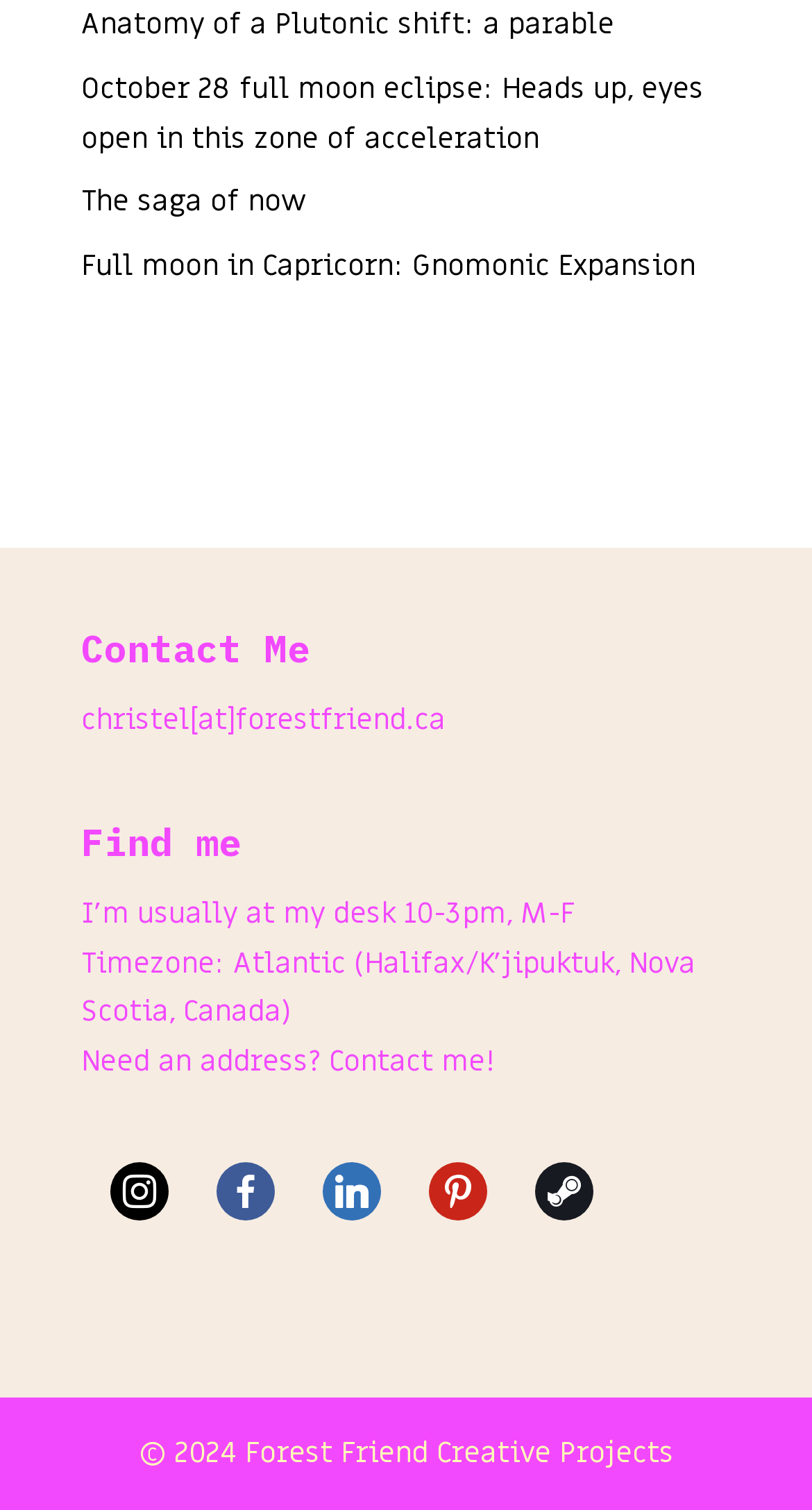Bounding box coordinates are specified in the format (top-left x, top-left y, bottom-right x, bottom-right y). All values are floating point numbers bounded between 0 and 1. Please provide the bounding box coordinate of the region this sentence describes: The saga of now

[0.1, 0.121, 0.377, 0.147]